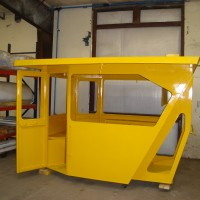Respond concisely with one word or phrase to the following query:
What is the purpose of this cab frame?

Upgrading rail vehicles